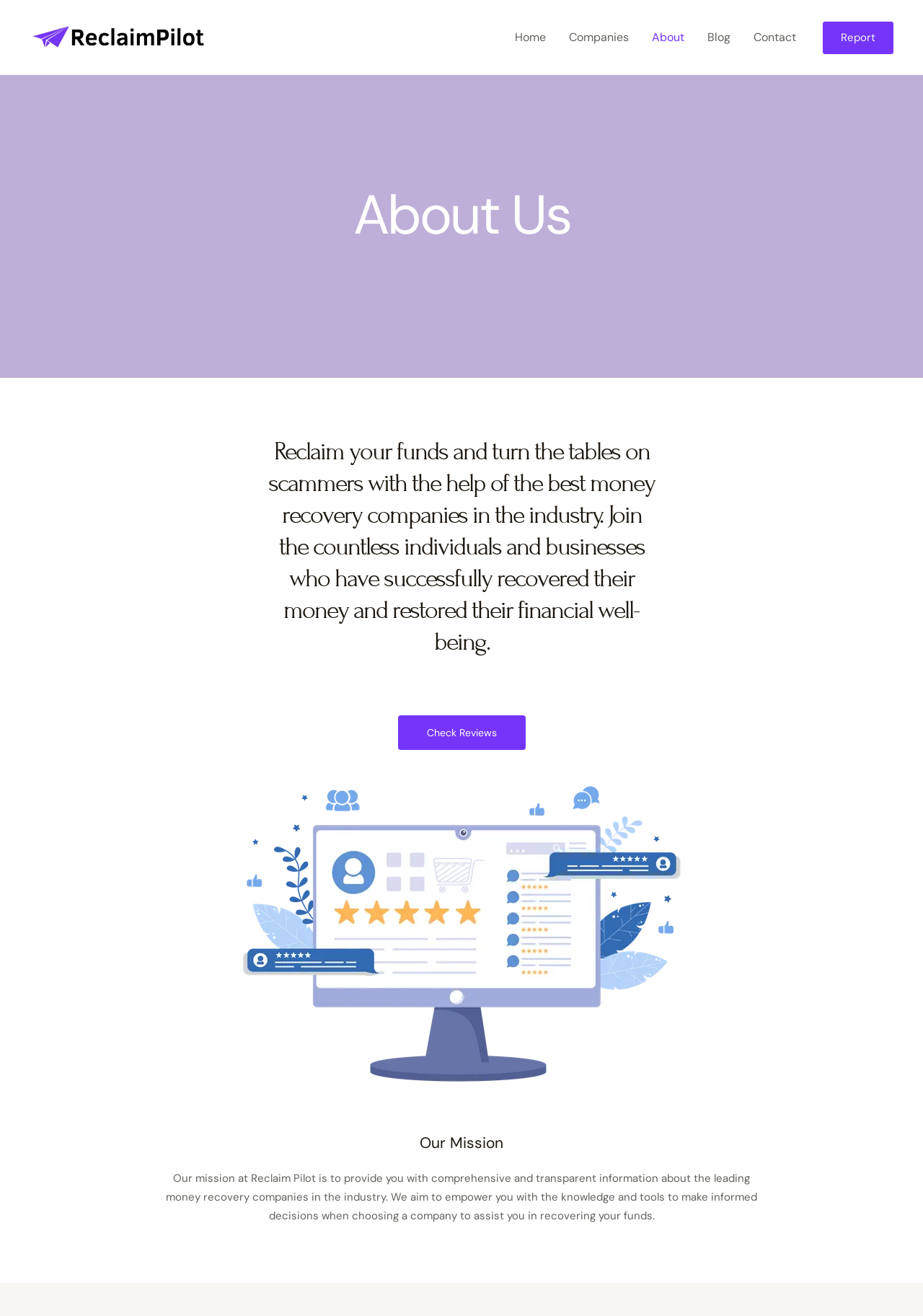Locate the bounding box coordinates of the clickable area needed to fulfill the instruction: "check reviews".

[0.431, 0.544, 0.569, 0.57]